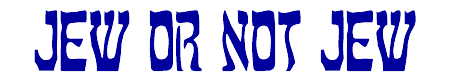Answer this question using a single word or a brief phrase:
What type of font is used for the title?

Stylized